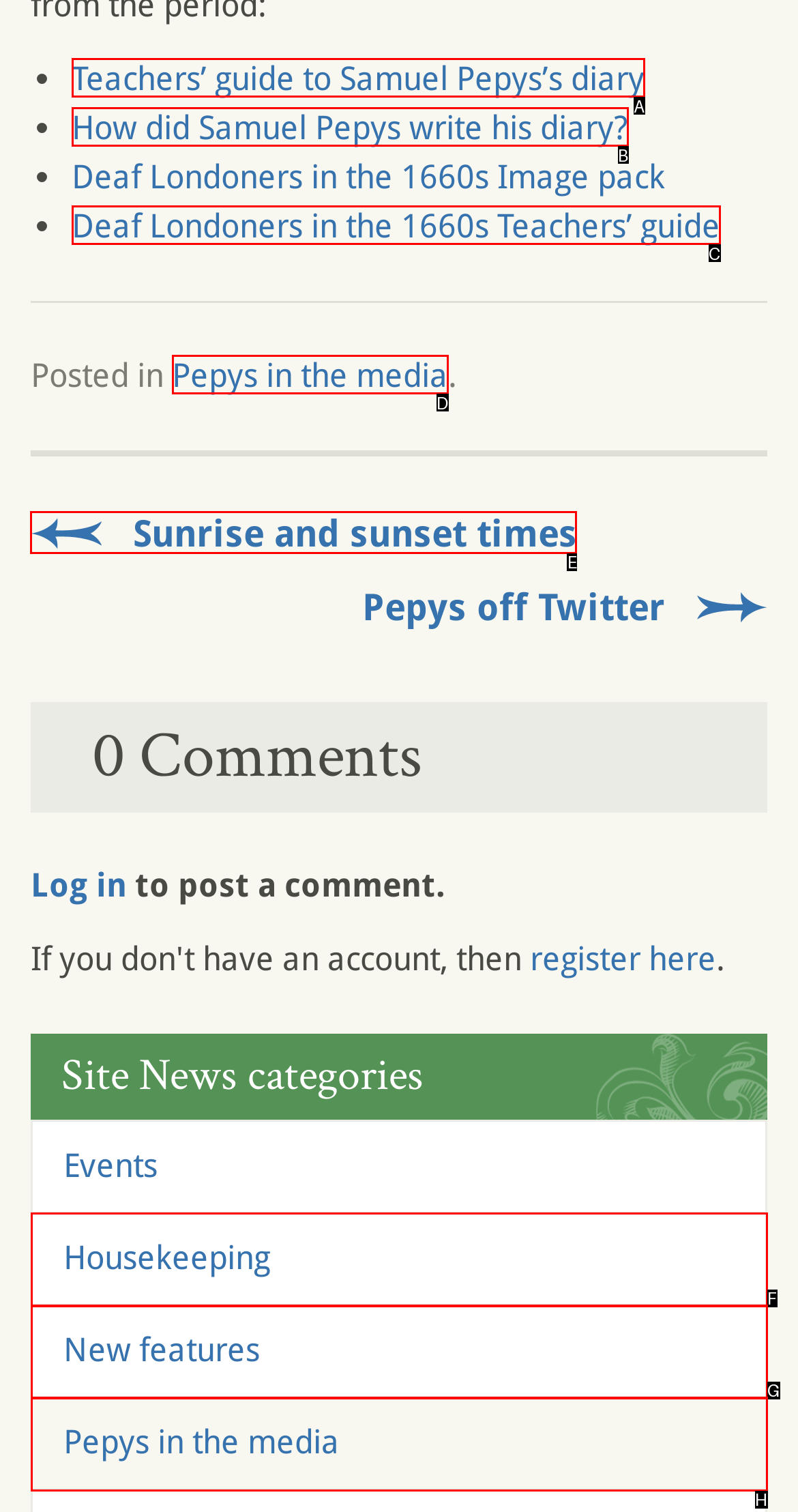Figure out which option to click to perform the following task: View sunrise and sunset times
Provide the letter of the correct option in your response.

E